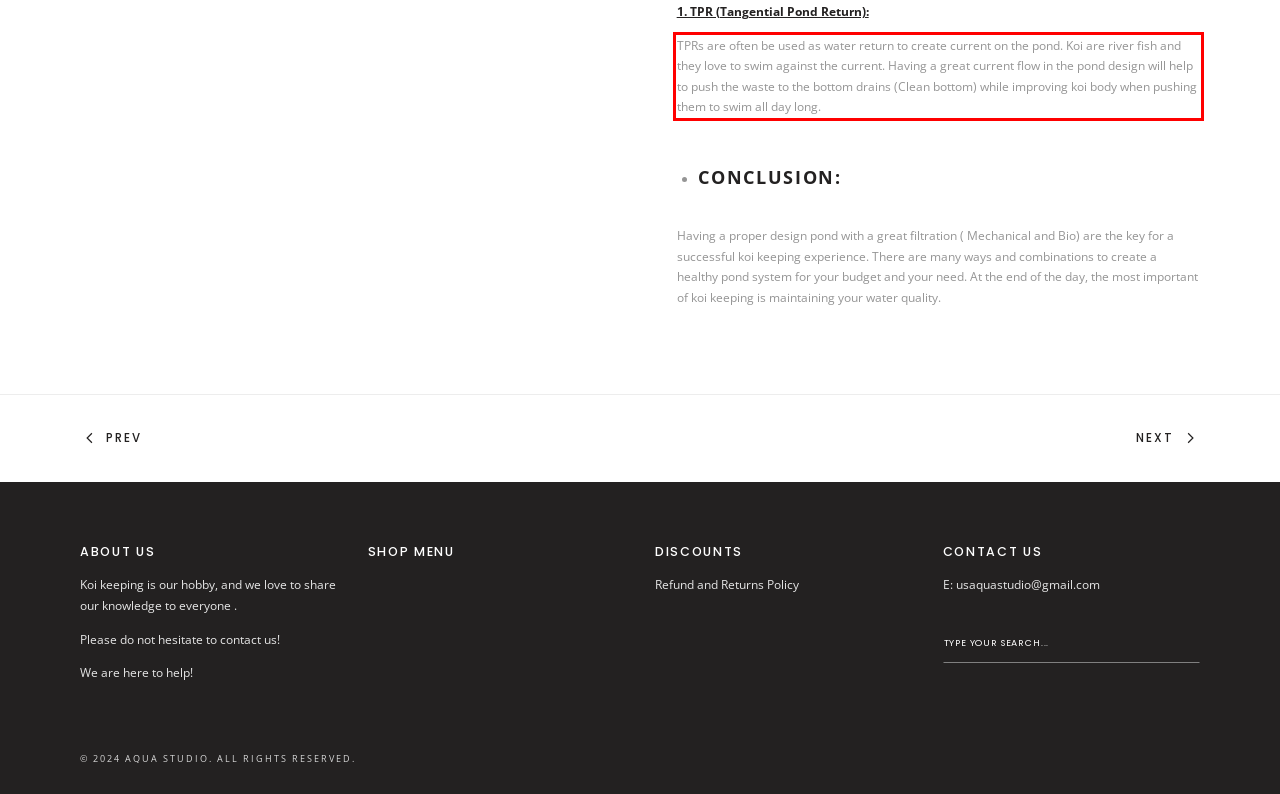Using the provided webpage screenshot, identify and read the text within the red rectangle bounding box.

TPRs are often be used as water return to create current on the pond. Koi are river fish and they love to swim against the current. Having a great current flow in the pond design will help to push the waste to the bottom drains (Clean bottom) while improving koi body when pushing them to swim all day long.